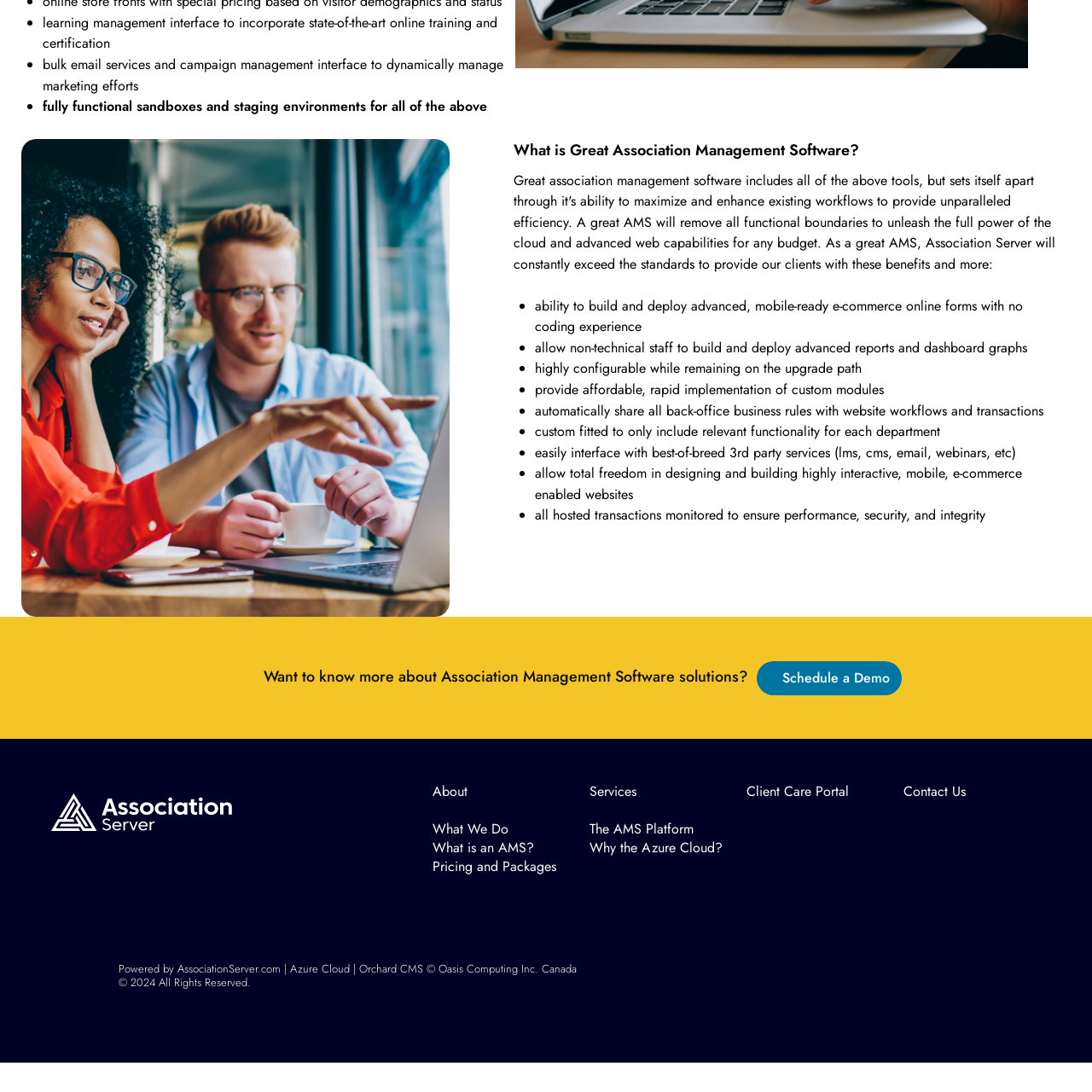Predict the bounding box for the UI component with the following description: "Why the Azure Cloud?".

[0.54, 0.776, 0.662, 0.794]